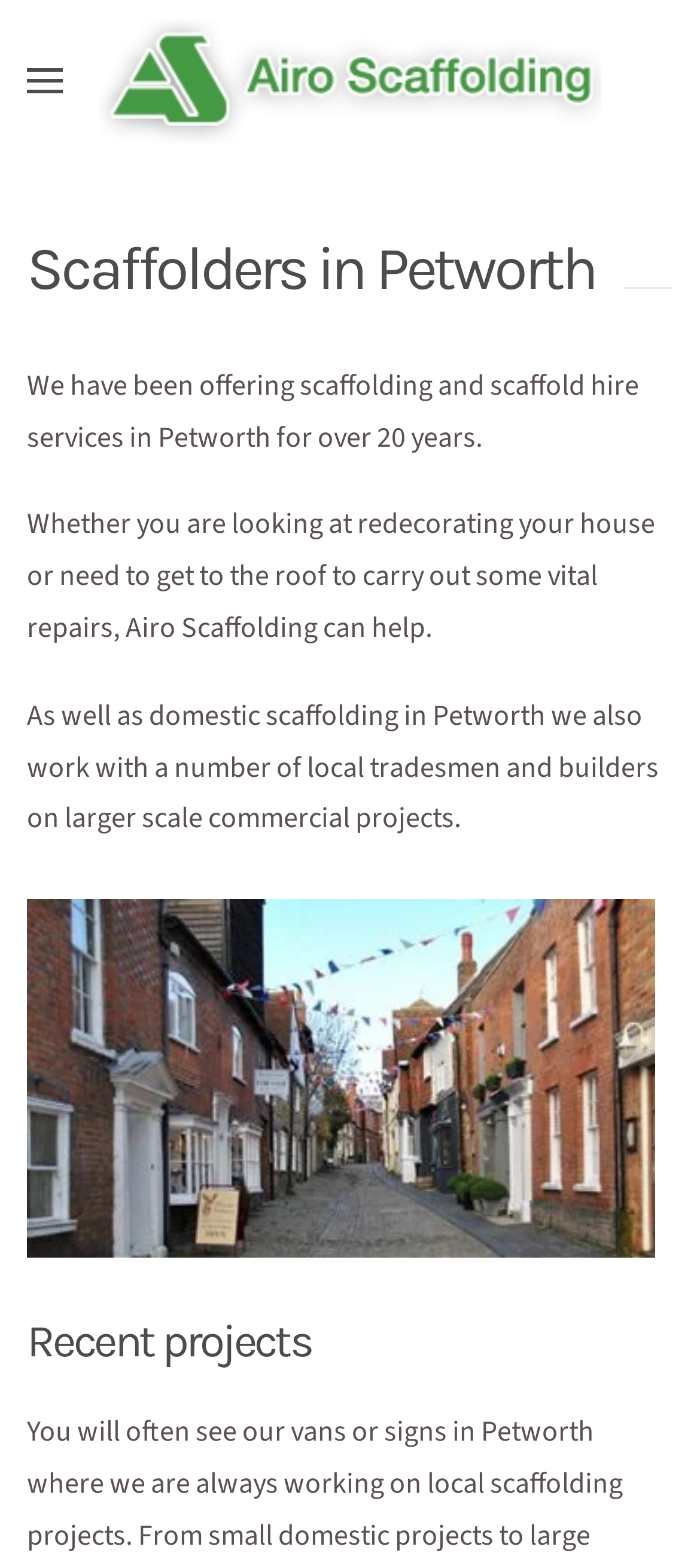What type of projects does Airo Scaffolding work on?
Kindly offer a comprehensive and detailed response to the question.

According to the webpage, Airo Scaffolding works on both domestic scaffolding projects in Petworth, such as redecorating houses, and larger scale commercial projects with local tradesmen and builders.